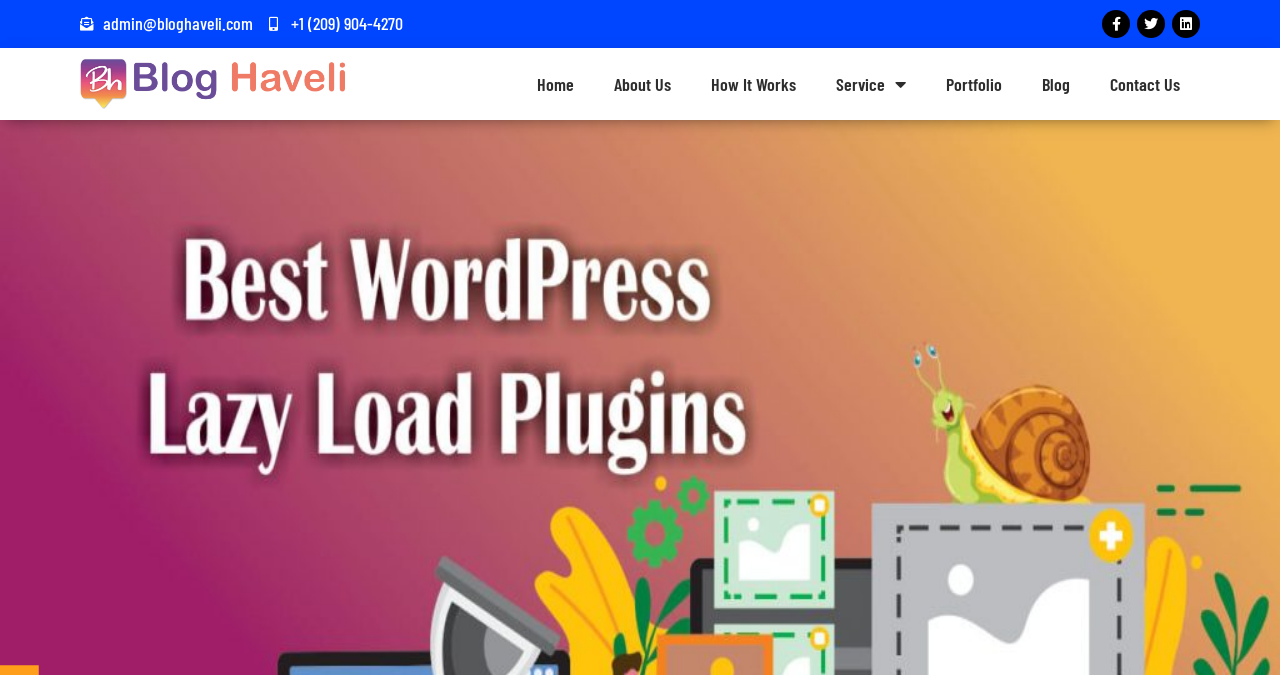Determine the bounding box coordinates of the clickable region to carry out the instruction: "click contact us".

[0.852, 0.089, 0.938, 0.16]